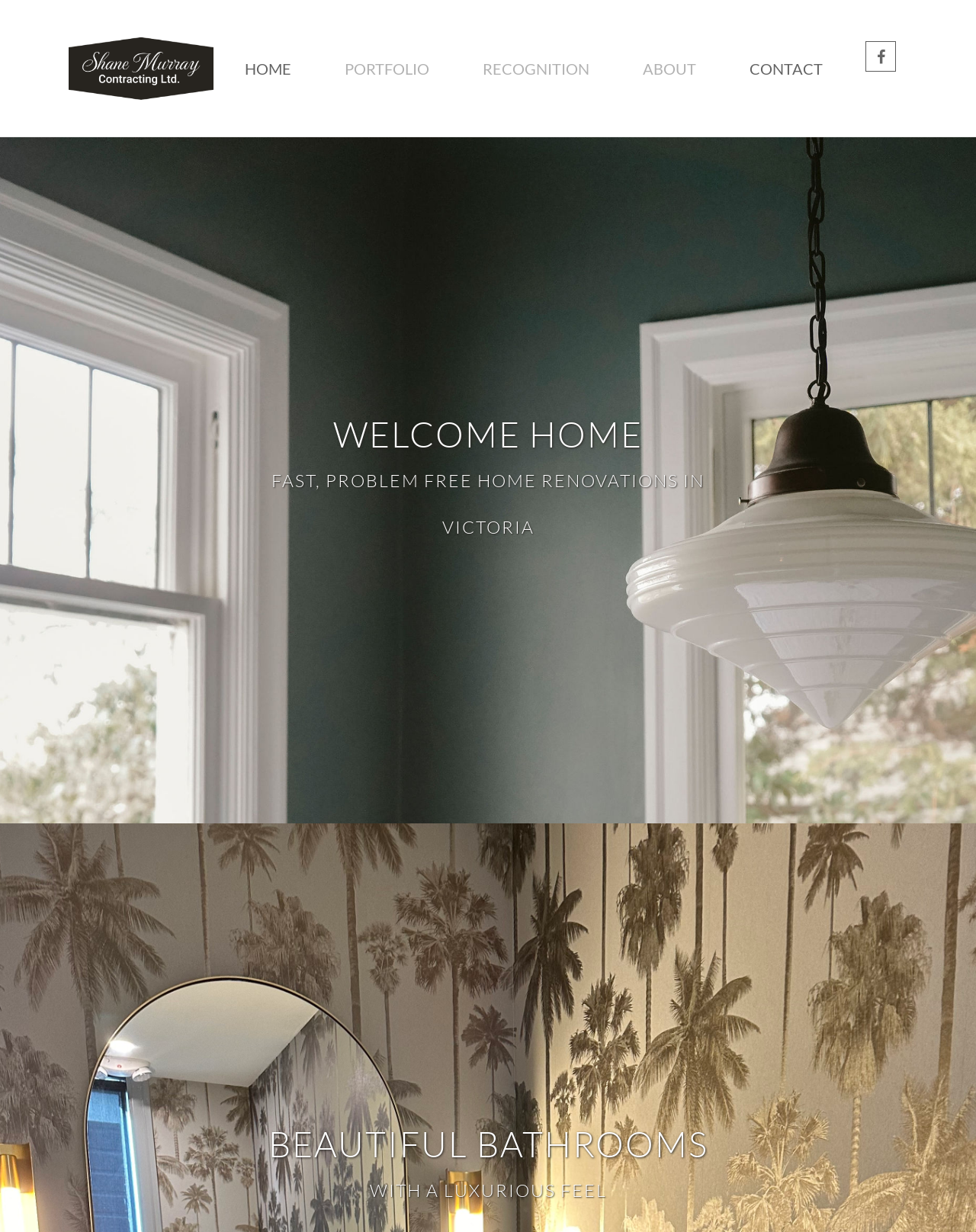Craft a detailed narrative of the webpage's structure and content.

The webpage is about Shane Murray Contracting and Carpentry, a company that specializes in home renovations in Victoria and Sidney BC. At the top left of the page, there is a logo image with a link to the company's homepage. 

Below the logo, there is a navigation menu with five links: HOME, PORTFOLIO, RECOGNITION, ABOUT, and CONTACT, which are evenly spaced and aligned horizontally across the top of the page. 

On the right side of the navigation menu, there is a small icon with a link. 

The main content of the page is divided into two sections. The first section has a heading that reads "WELCOME HOME FAST, PROBLEM FREE HOME RENOVATIONS IN VICTORIA", which is positioned near the top center of the page. 

The second section is located near the bottom center of the page and has a heading that reads "BEAUTIFUL BATHROOMS WITH A LUXURIOUS FEEL".